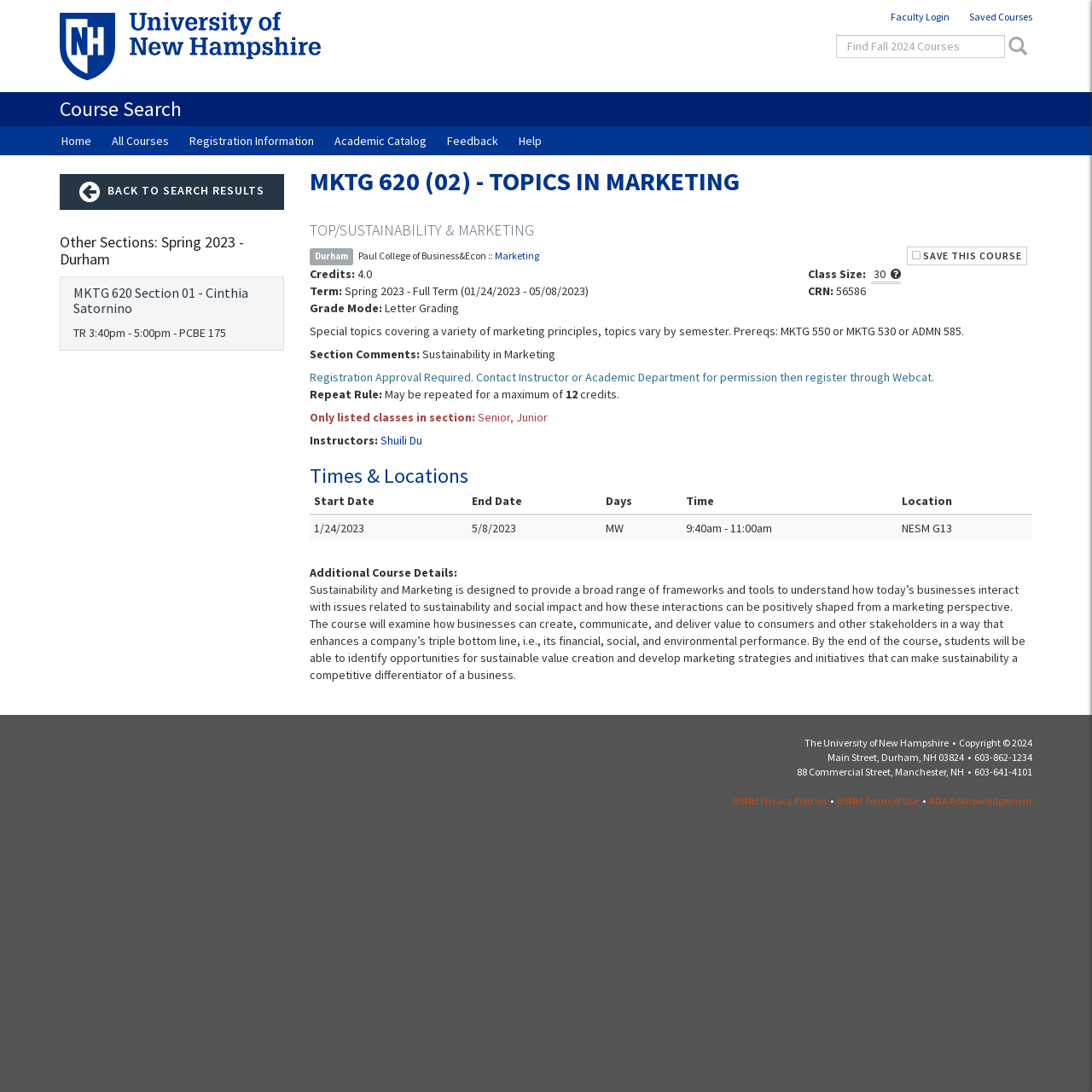Provide the bounding box coordinates of the HTML element this sentence describes: "Help". The bounding box coordinates consist of four float numbers between 0 and 1, i.e., [left, top, right, bottom].

[0.466, 0.116, 0.505, 0.142]